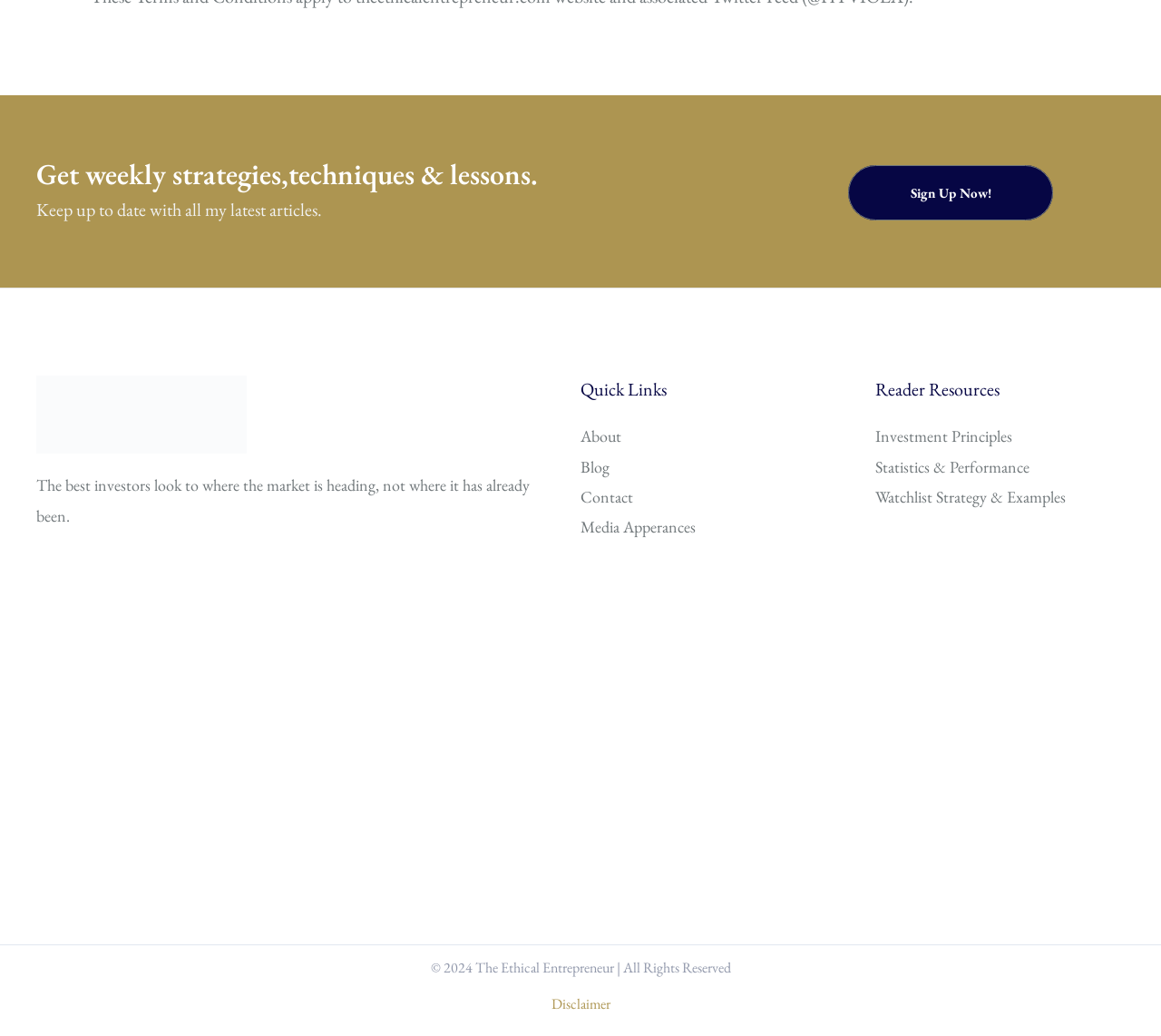What is the name of the author or entity behind the webpage?
Give a comprehensive and detailed explanation for the question.

The copyright information at the bottom of the webpage mentions 'The Ethical Entrepreneur', suggesting that this is the name of the author or entity behind the webpage.